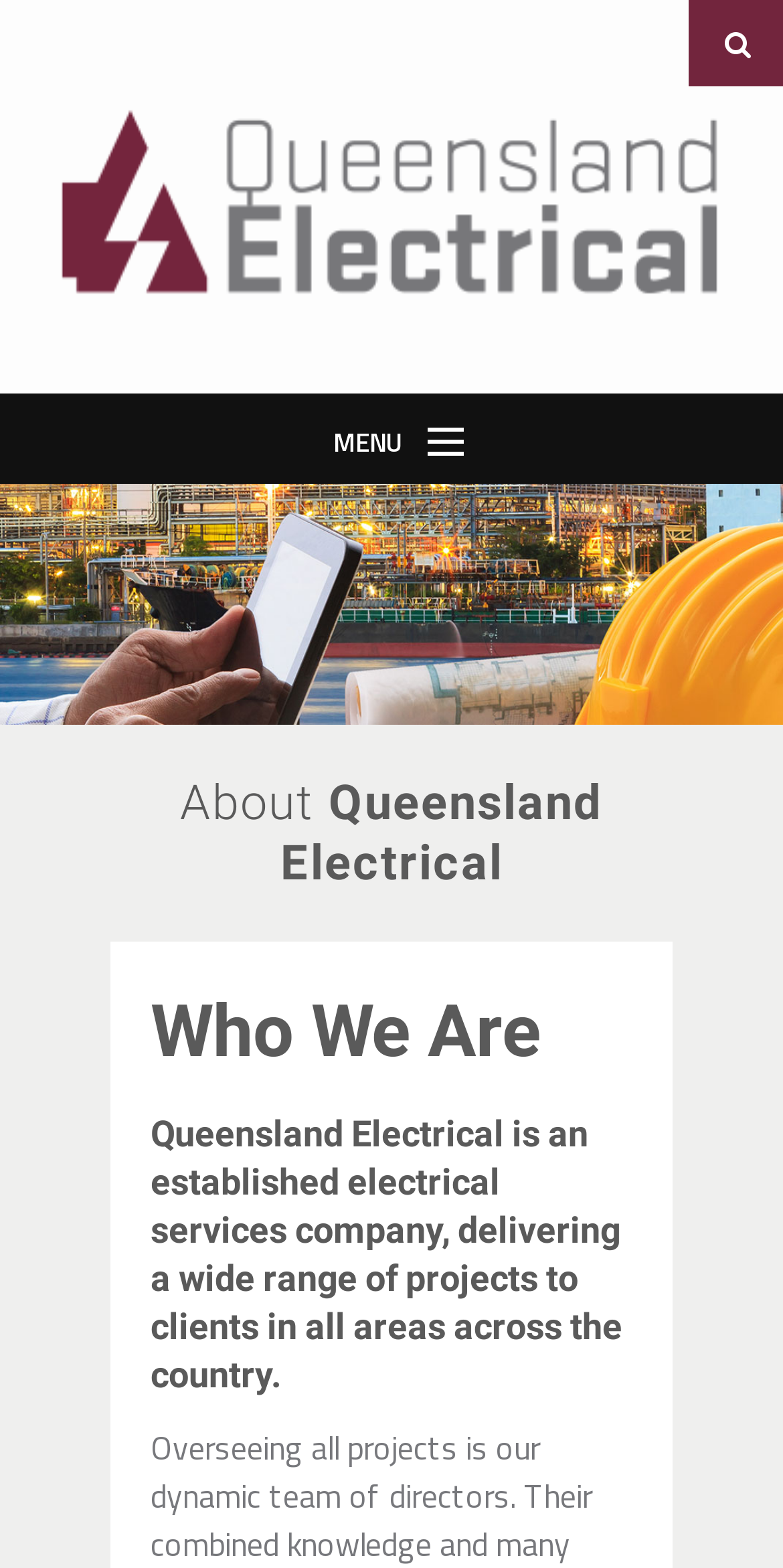Pinpoint the bounding box coordinates of the element that must be clicked to accomplish the following instruction: "visit Queensland Electrical website". The coordinates should be in the format of four float numbers between 0 and 1, i.e., [left, top, right, bottom].

[0.051, 0.125, 0.949, 0.147]